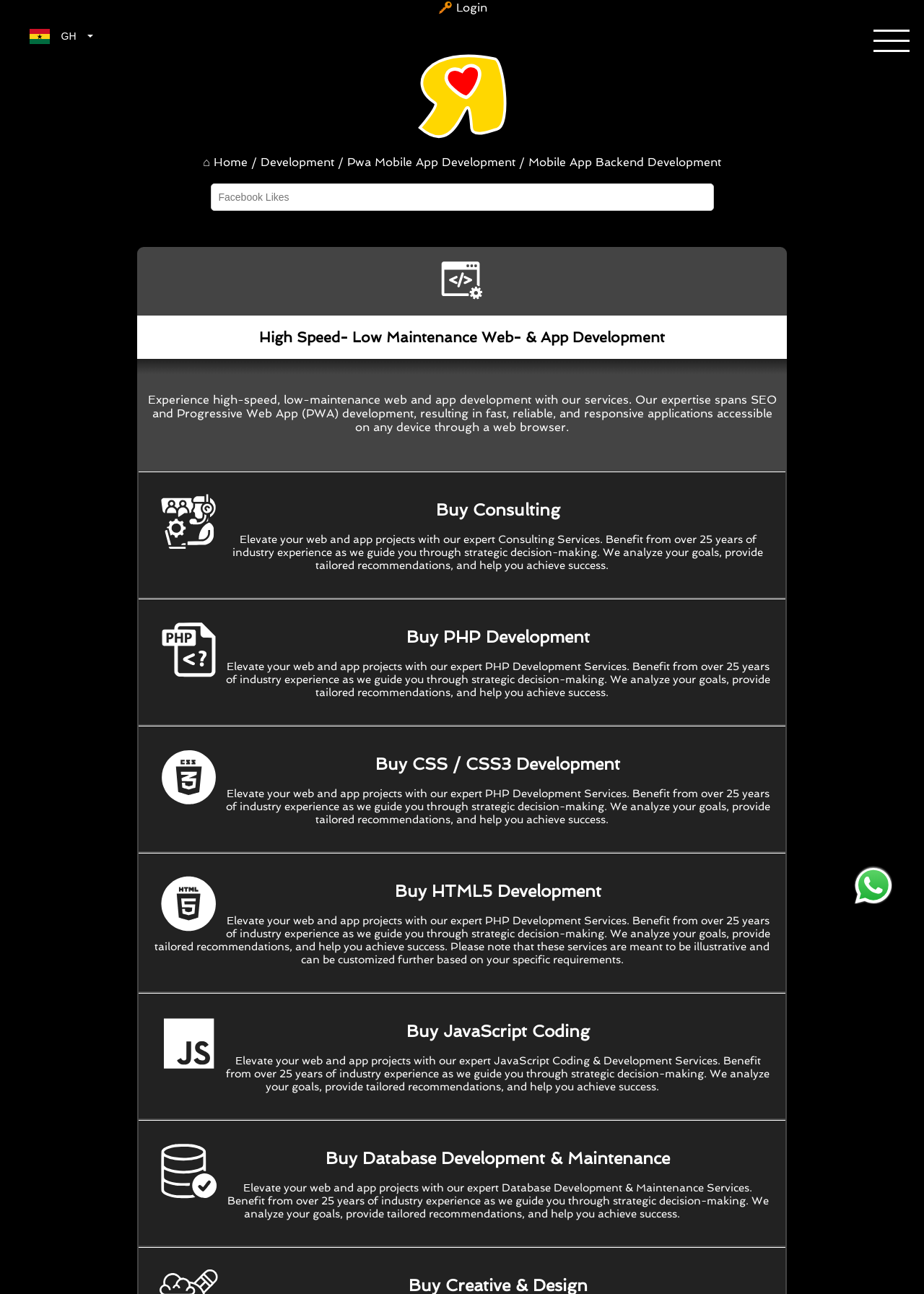Can you find the bounding box coordinates for the element that needs to be clicked to execute this instruction: "Sort messages by date"? The coordinates should be given as four float numbers between 0 and 1, i.e., [left, top, right, bottom].

None